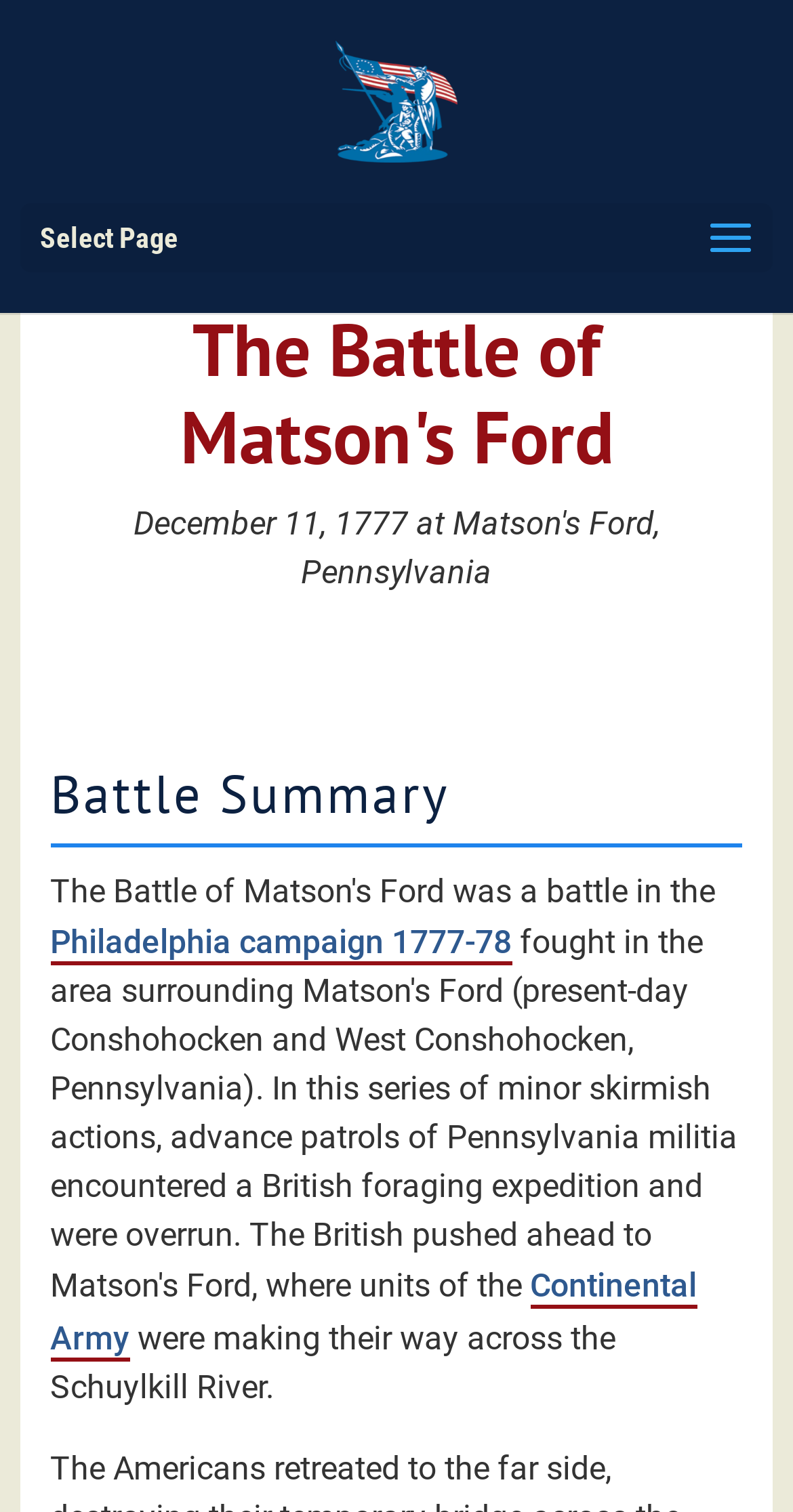Carefully examine the image and provide an in-depth answer to the question: What is the topic of the image on this page?

I found the answer by looking at the image element on the page, which has a description of 'American Revolutionary War'. This image is likely related to the topic of the page, which is the Battle of Matson's Ford during the American Revolutionary War.